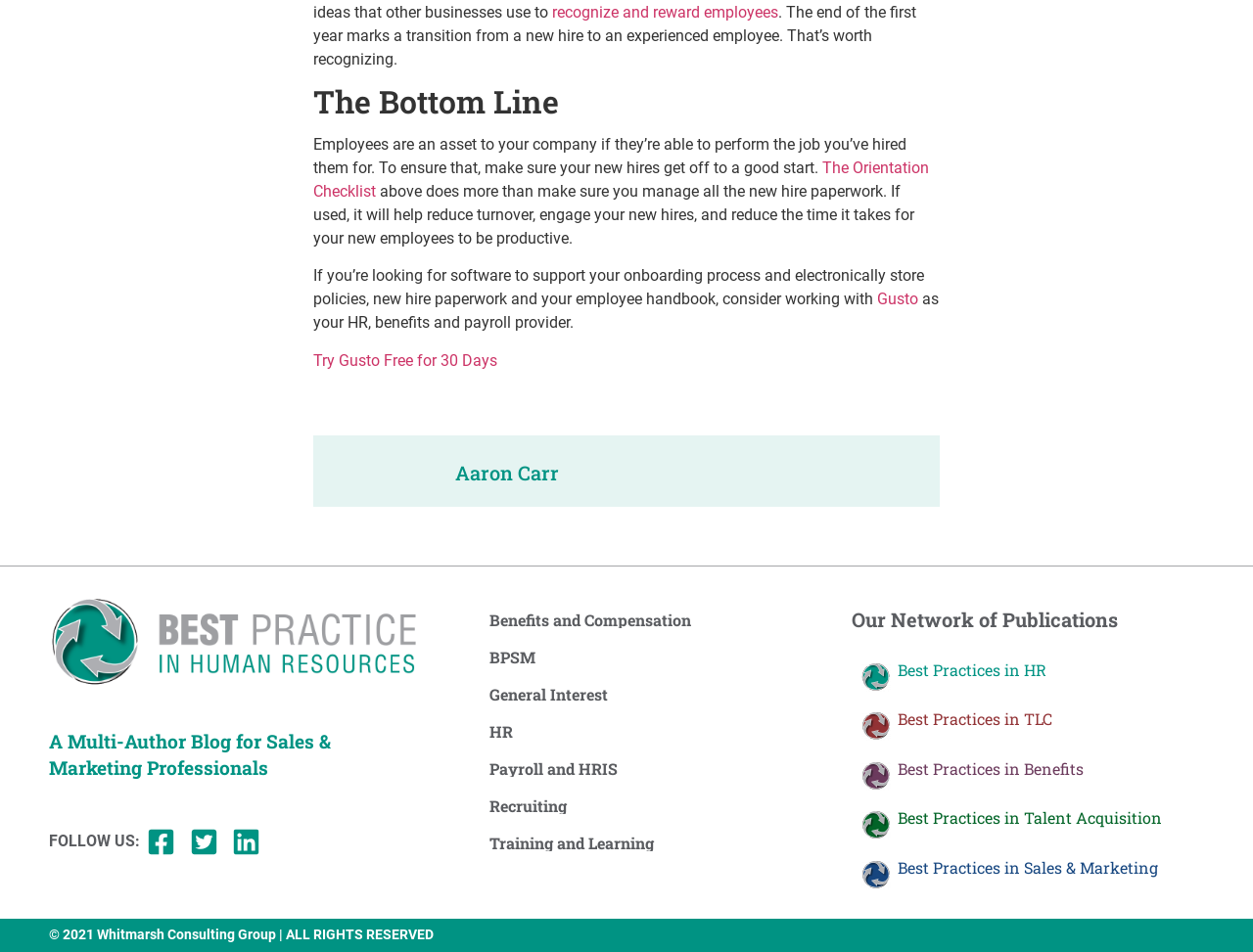What is the topic of the article?
Kindly offer a detailed explanation using the data available in the image.

Based on the content of the webpage, specifically the text 'The end of the first year marks a transition from a new hire to an experienced employee. That’s worth recognizing.' and 'Employees are an asset to your company if they’re able to perform the job you’ve hired them for.', it can be inferred that the topic of the article is employee onboarding and recognition.